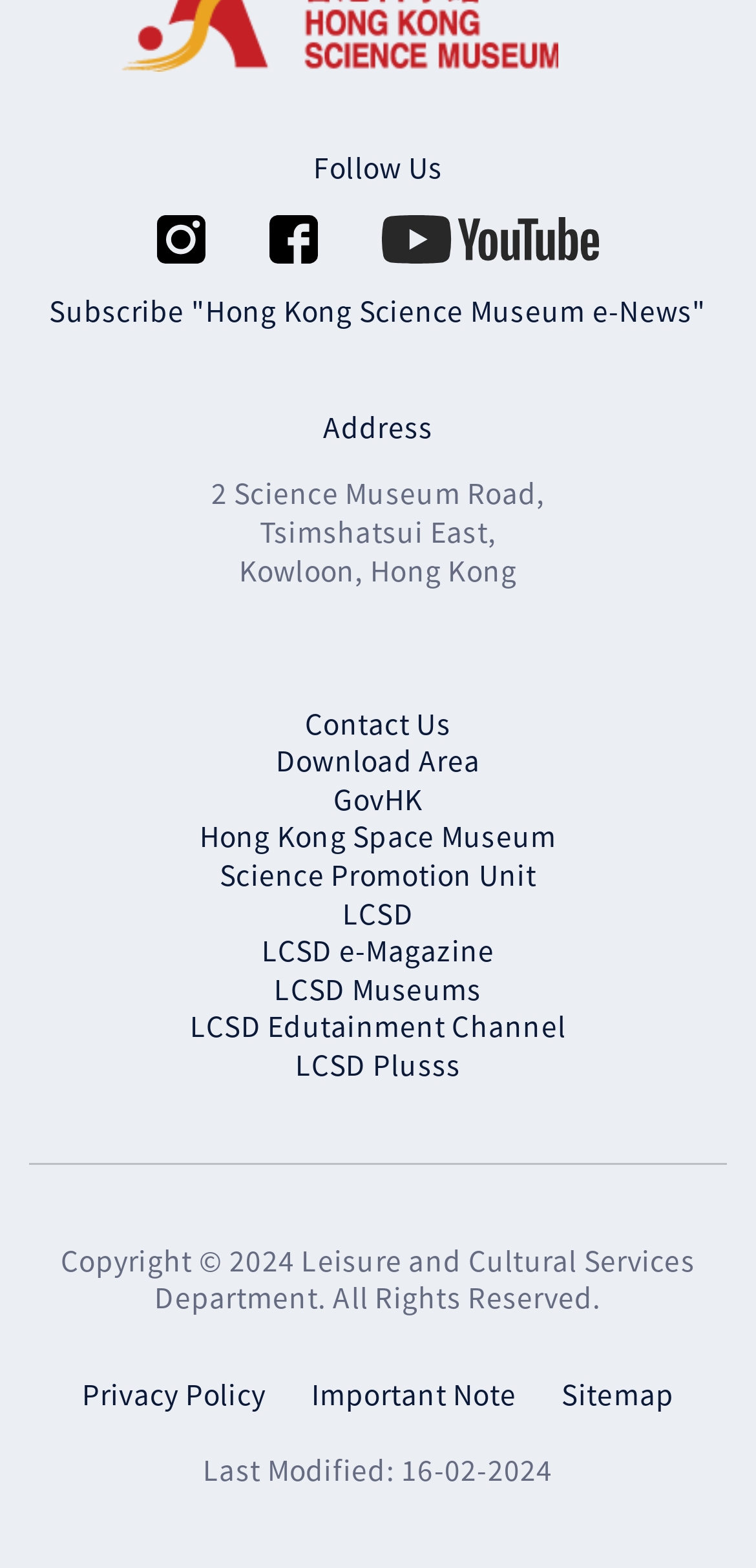Bounding box coordinates must be specified in the format (top-left x, top-left y, bottom-right x, bottom-right y). All values should be floating point numbers between 0 and 1. What are the bounding box coordinates of the UI element described as: Hong Kong Space Museum

[0.264, 0.521, 0.736, 0.546]